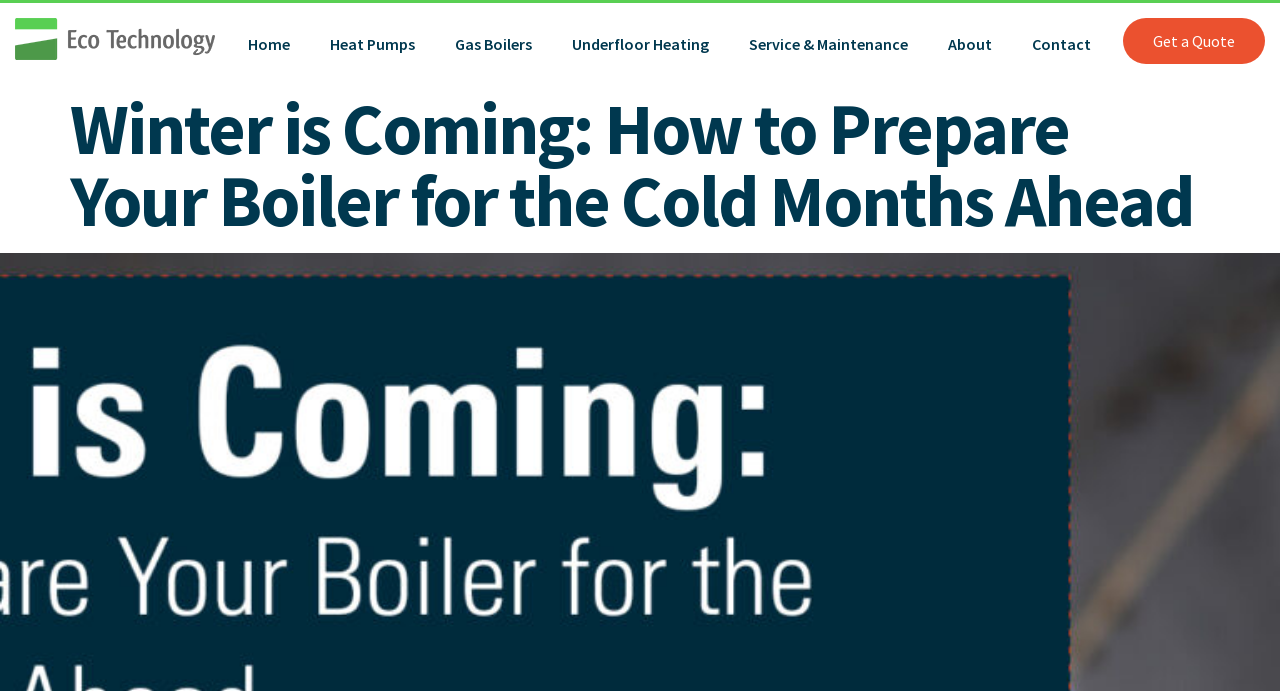Please find the bounding box coordinates of the element that you should click to achieve the following instruction: "go to home page". The coordinates should be presented as four float numbers between 0 and 1: [left, top, right, bottom].

[0.193, 0.026, 0.226, 0.101]